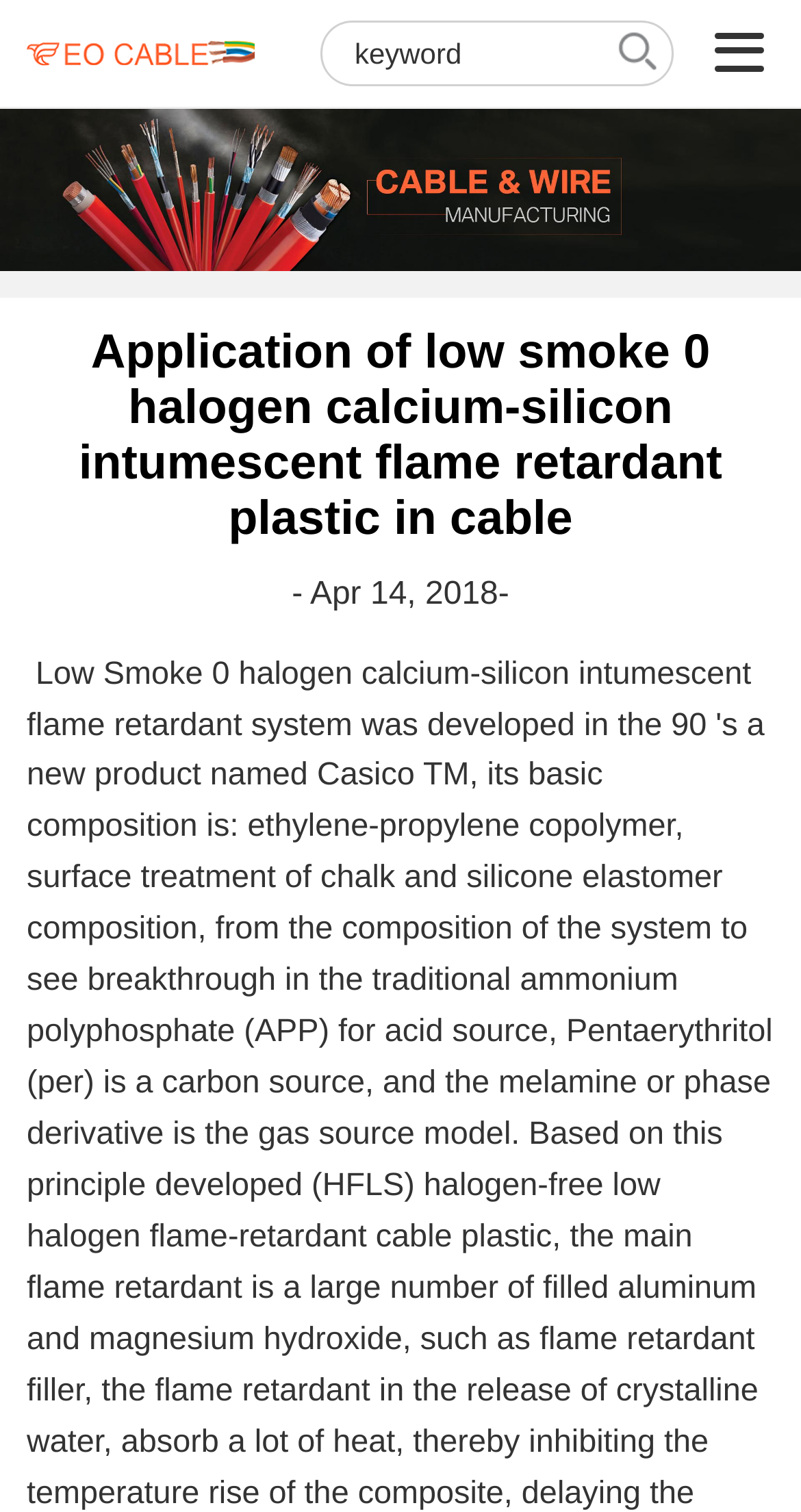Please study the image and answer the question comprehensively:
When was the content on the webpage last updated?

The date 'Apr 14, 2018' is displayed as static text on the webpage, with bounding box coordinates [0.364, 0.381, 0.636, 0.404]. This suggests that the content on the webpage was last updated on this date.